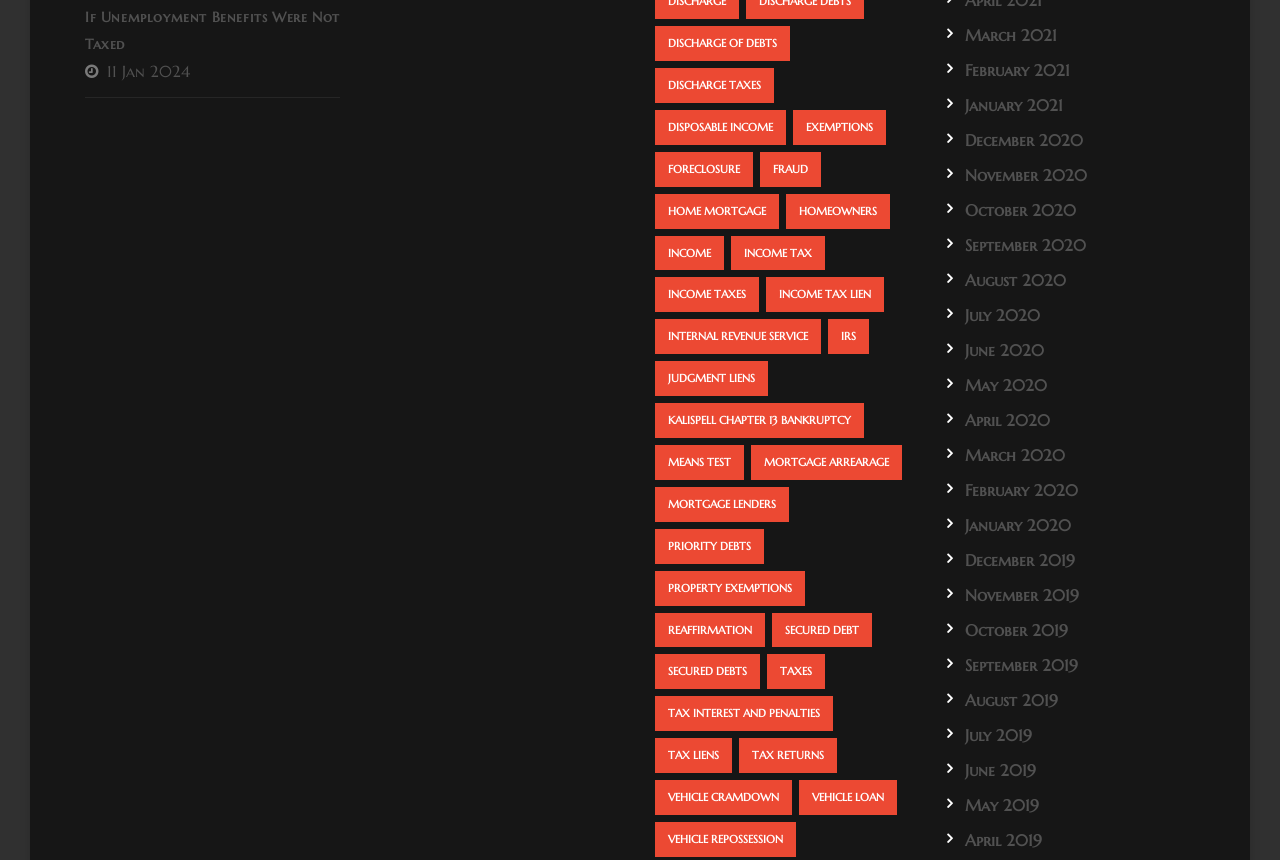Given the description of the UI element: "January 2020", predict the bounding box coordinates in the form of [left, top, right, bottom], with each value being a float between 0 and 1.

[0.754, 0.599, 0.837, 0.622]